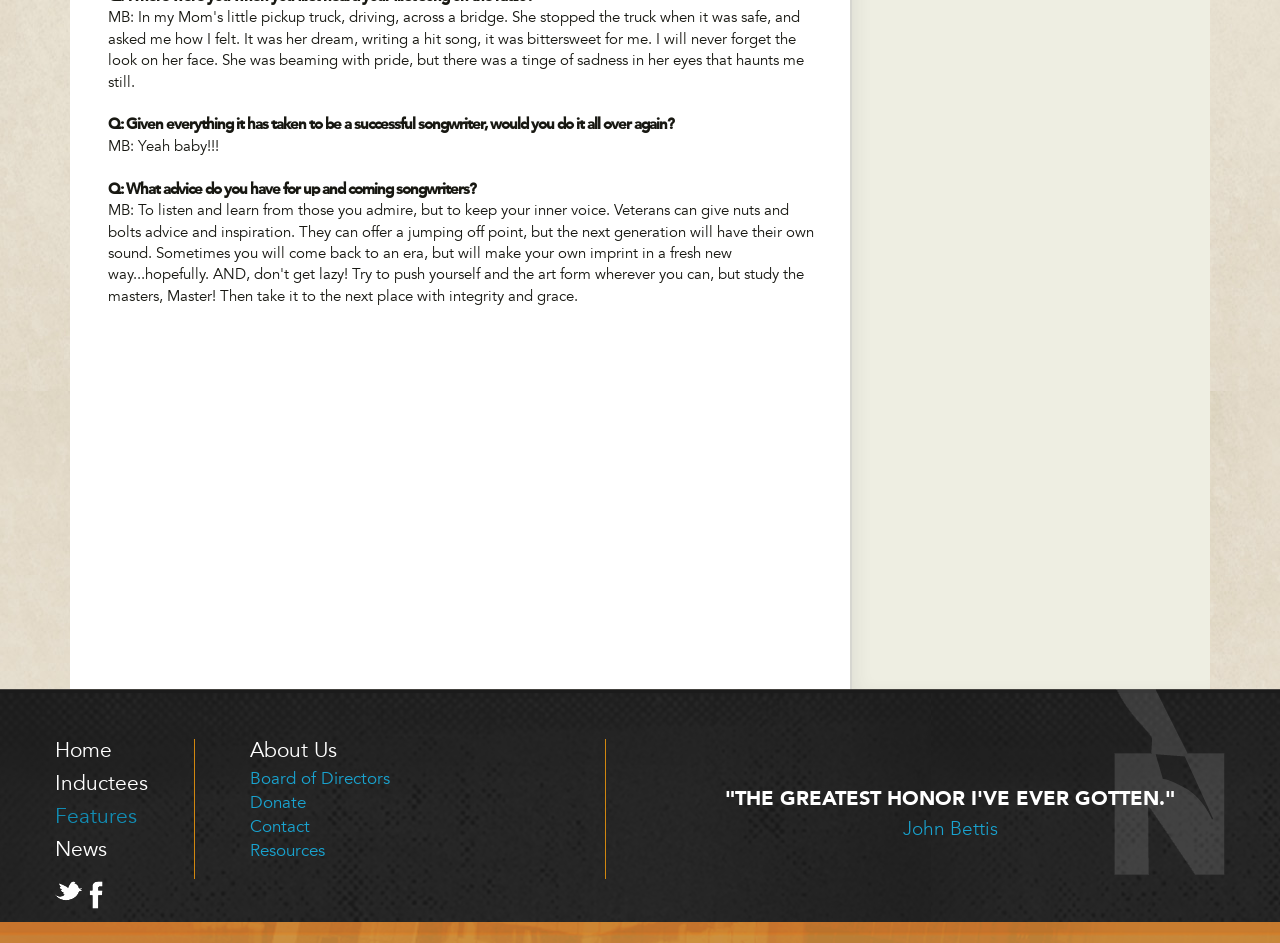What is the name of the person being interviewed?
Look at the screenshot and provide an in-depth answer.

The answer can be found in the StaticText element with the text 'John Bettis' located at [0.705, 0.866, 0.779, 0.89]. This element is a child of the LayoutTable element and is likely a caption or title for the quote or interview.